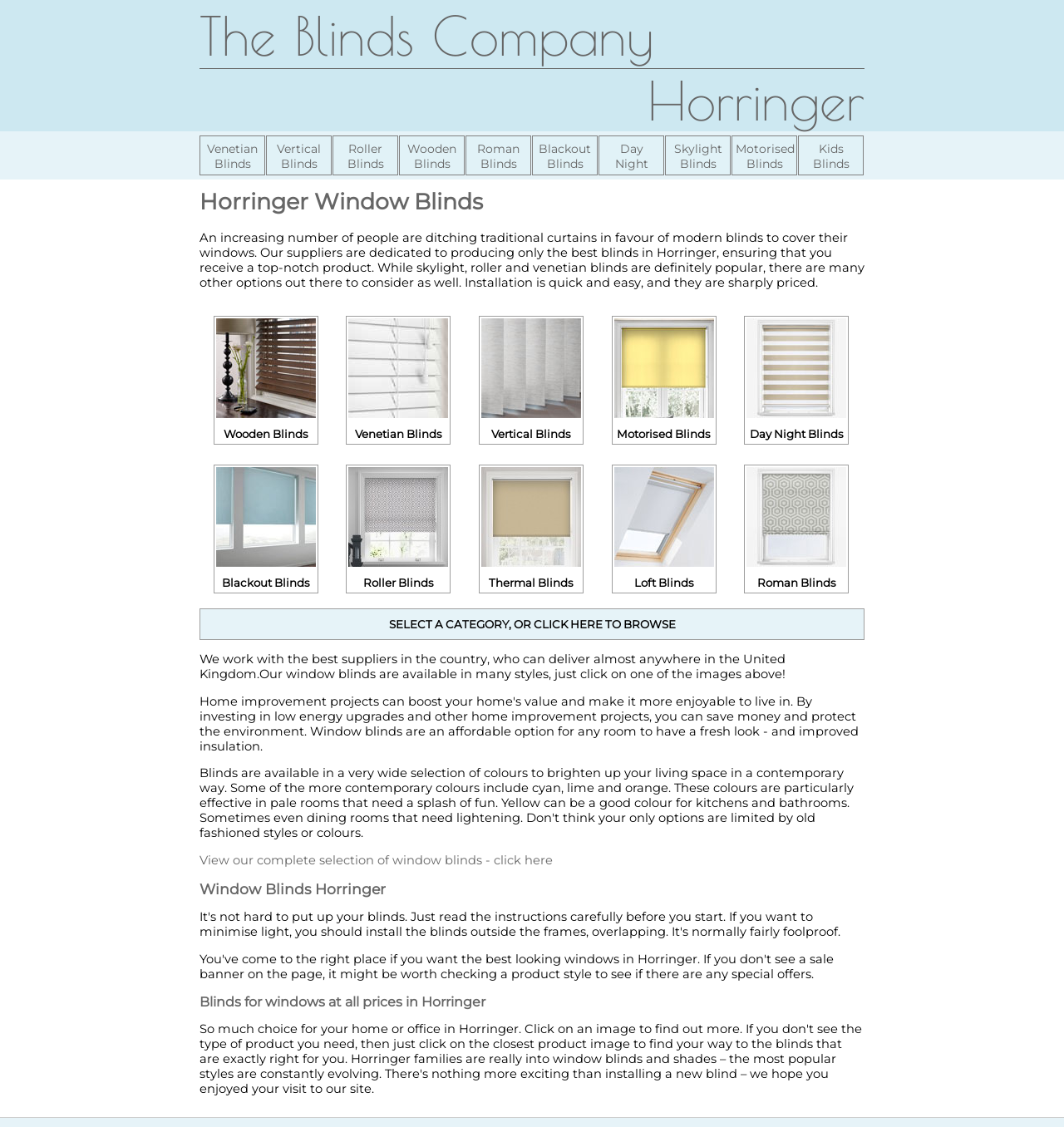Determine and generate the text content of the webpage's headline.

Horringer Window Blinds